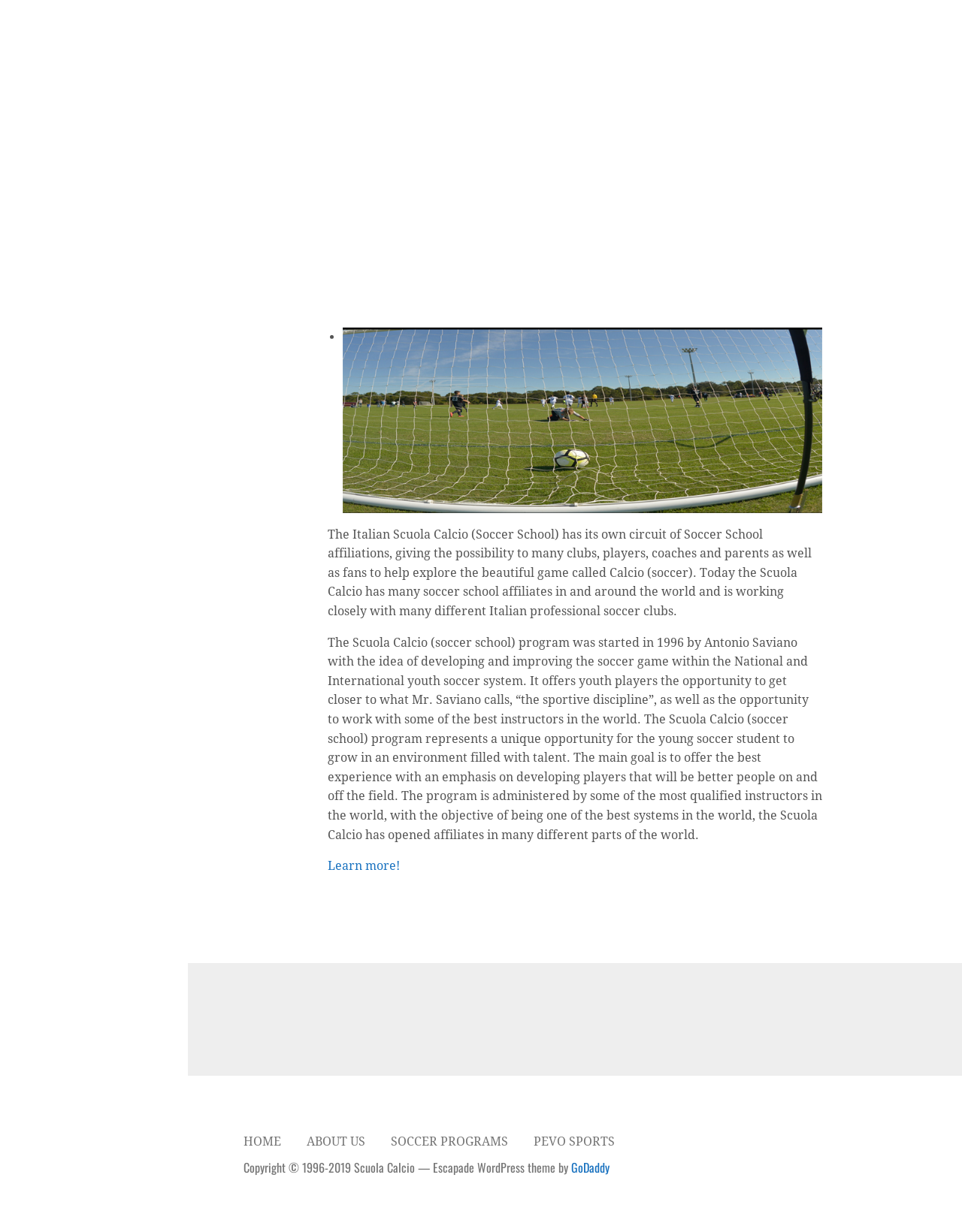How many links are in the footer section?
Refer to the image and provide a concise answer in one word or phrase.

5